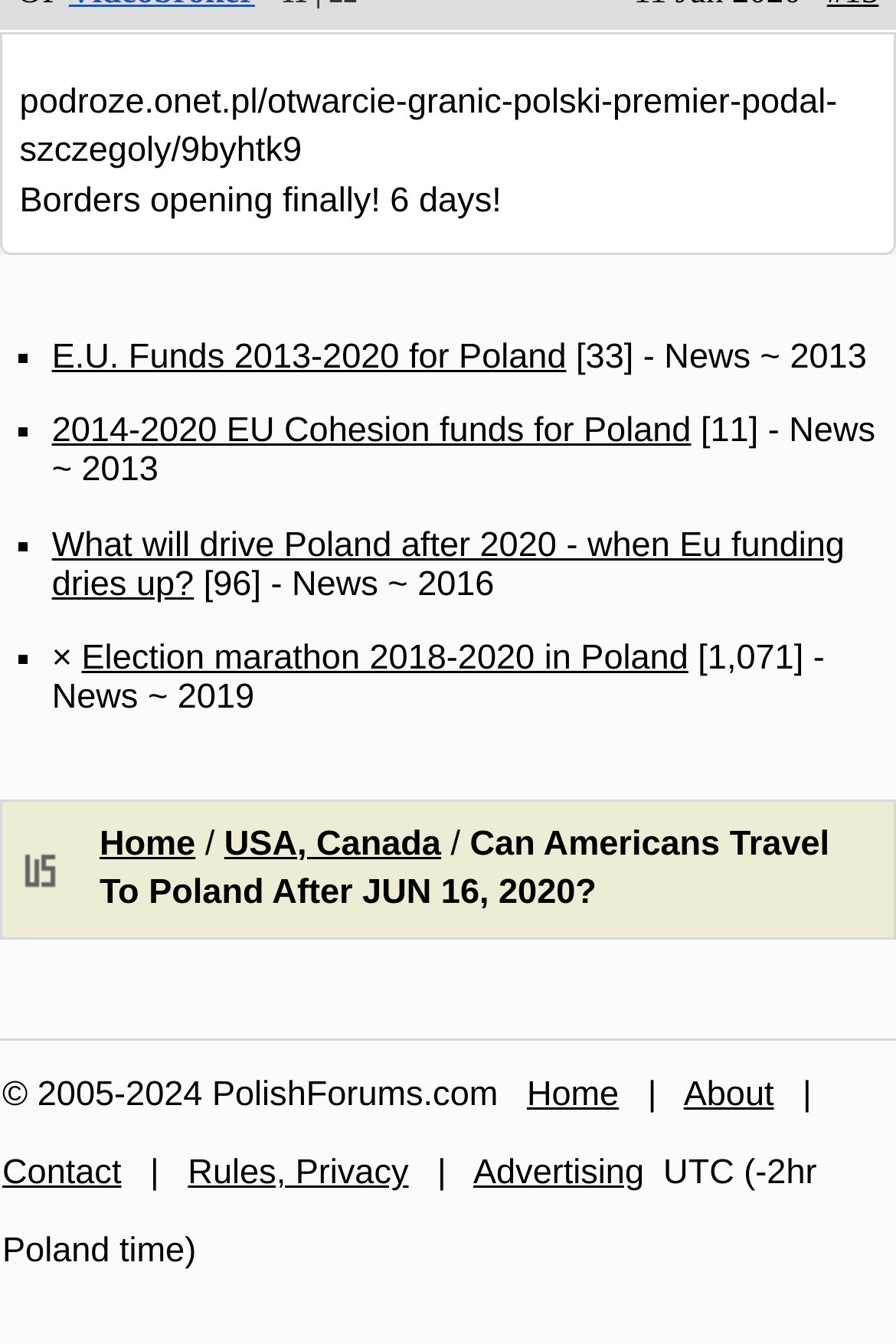Bounding box coordinates are to be given in the format (top-left x, top-left y, bottom-right x, bottom-right y). All values must be floating point numbers between 0 and 1. Provide the bounding box coordinate for the UI element described as: Election marathon 2018-2020 in Poland

[0.091, 0.474, 0.768, 0.503]